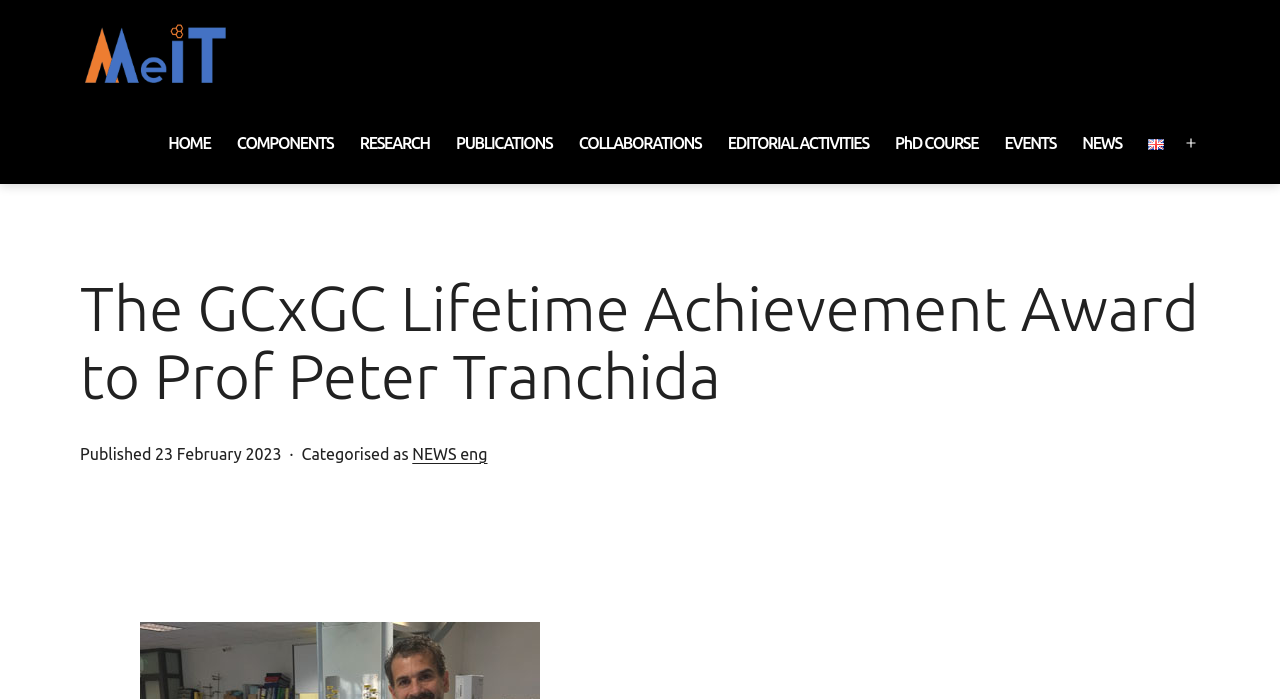Please locate the bounding box coordinates of the element that needs to be clicked to achieve the following instruction: "Log in as a distributor". The coordinates should be four float numbers between 0 and 1, i.e., [left, top, right, bottom].

None